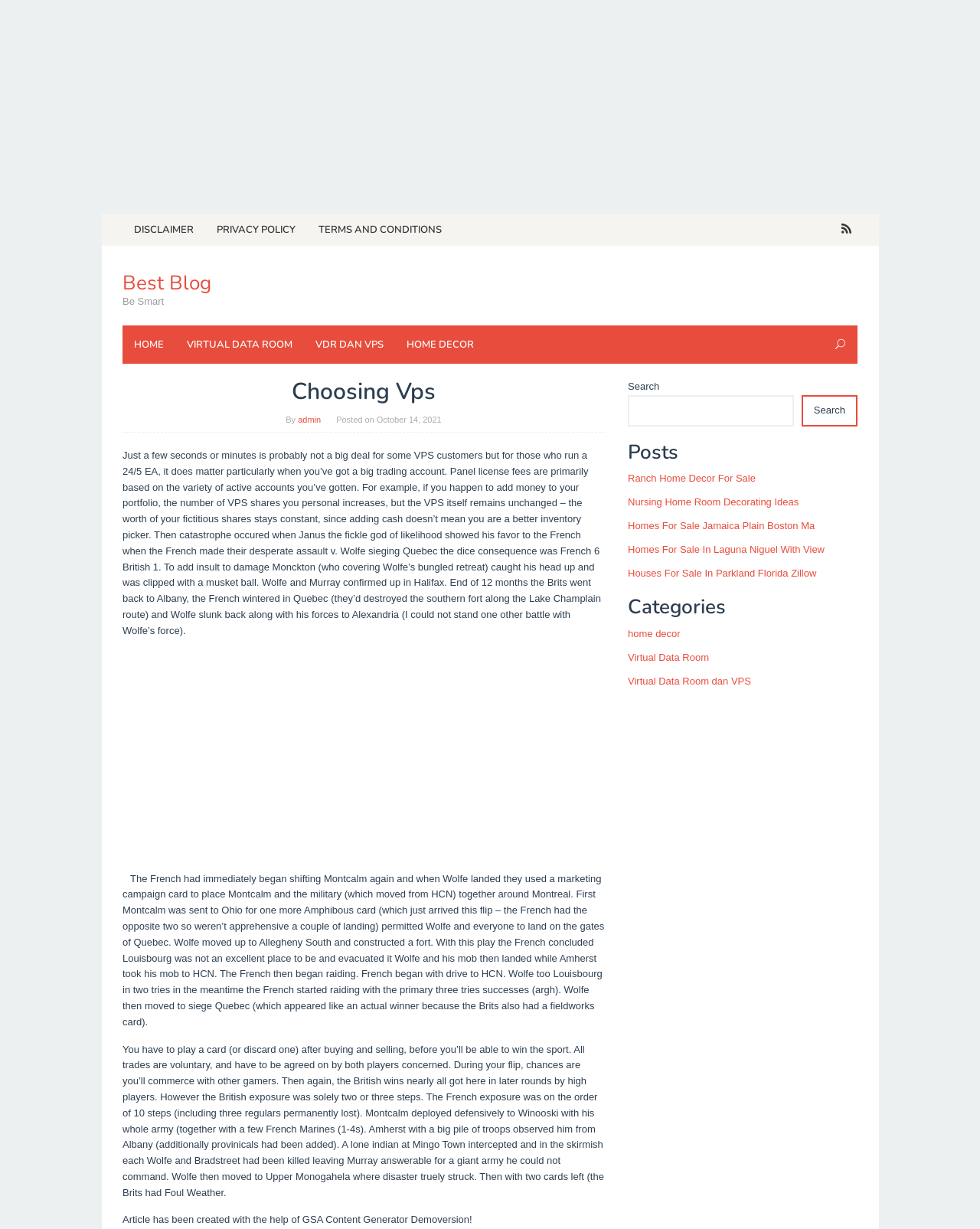Please study the image and answer the question comprehensively:
What is the topic of the article?

I read the article and found that it is discussing VPS (Virtual Private Server) and its importance for traders, so the topic of the article is VPS.